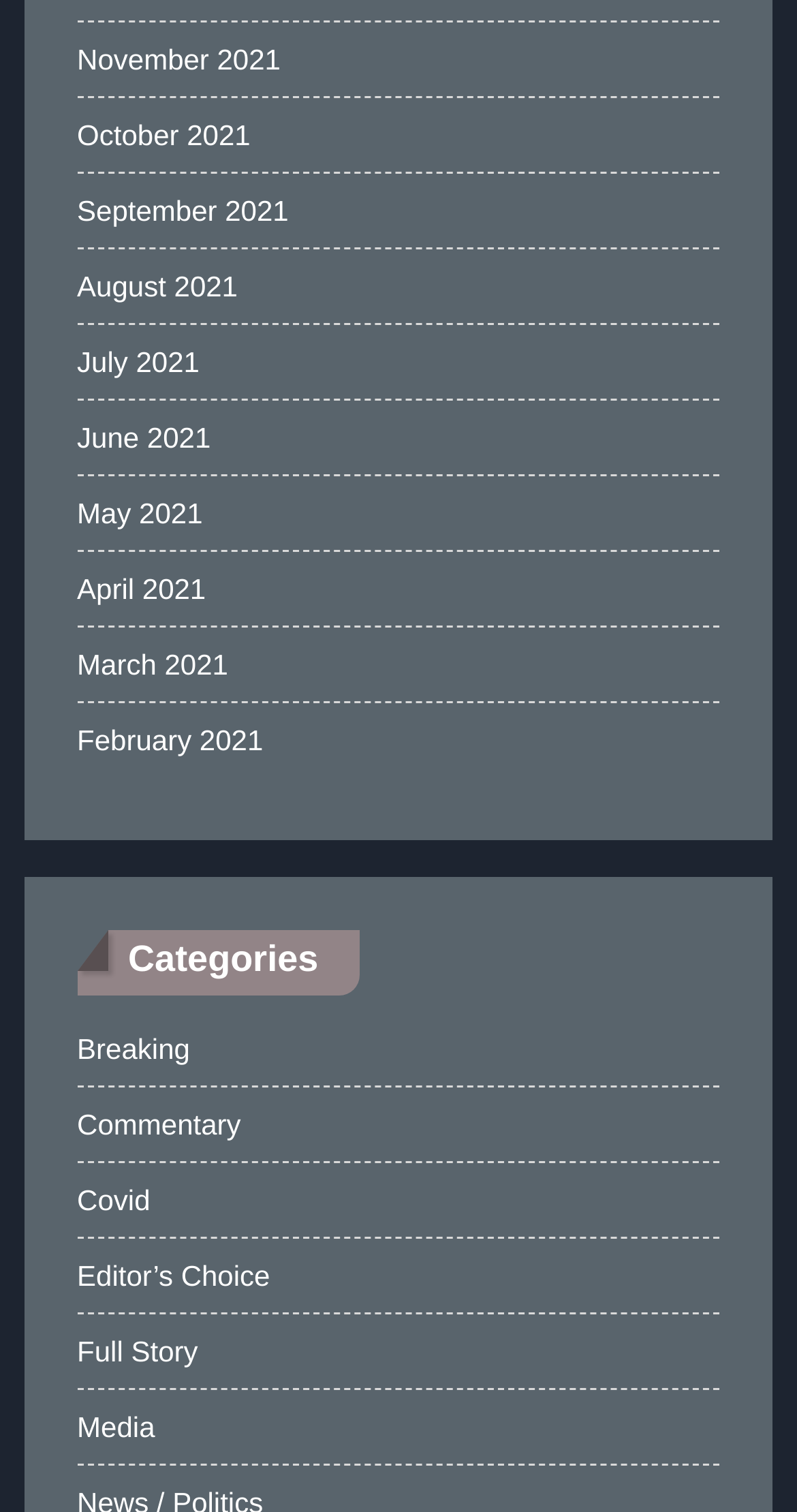What are the months listed on the webpage? From the image, respond with a single word or brief phrase.

2021 months